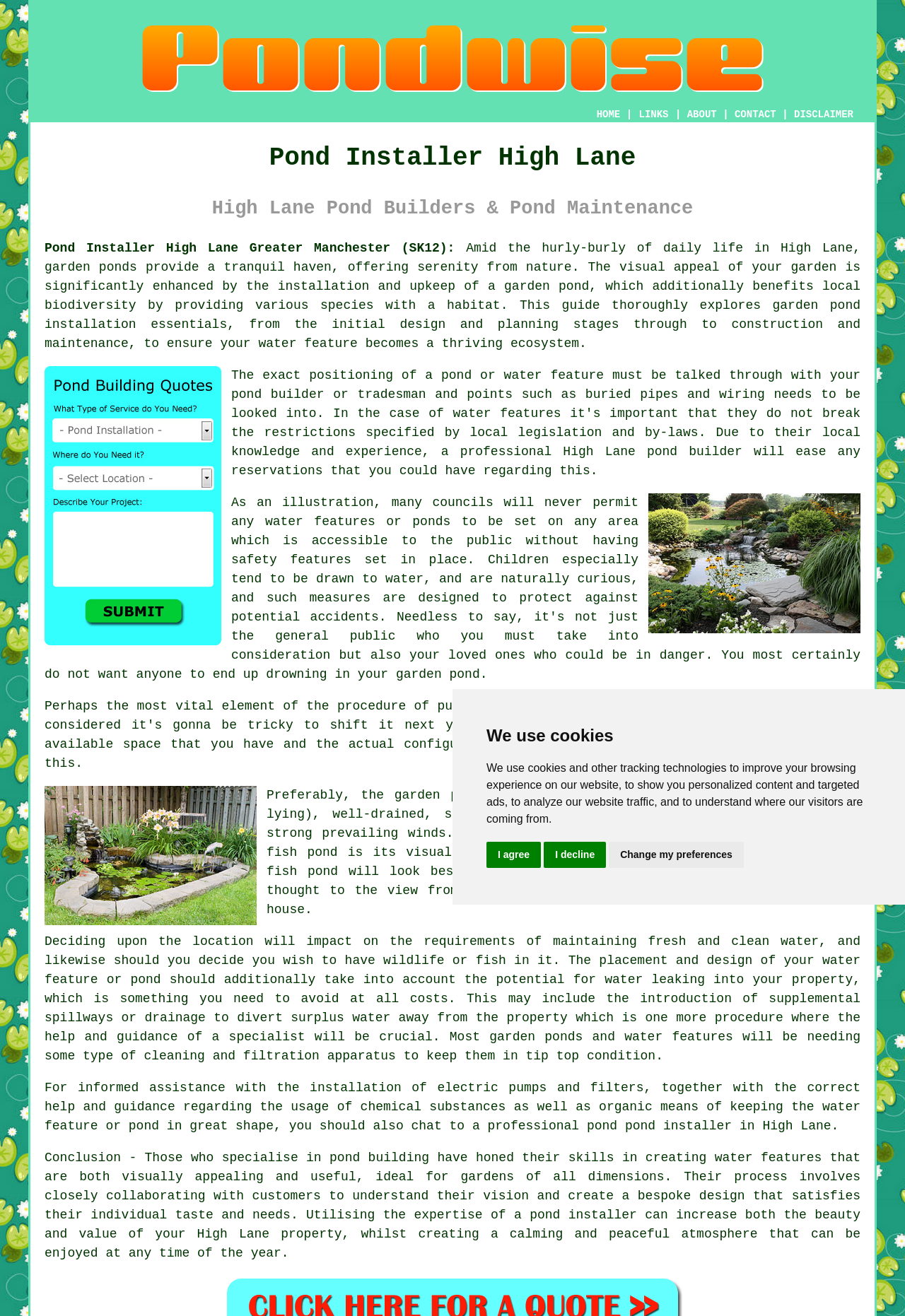Identify the bounding box coordinates necessary to click and complete the given instruction: "Click the HOME link".

[0.659, 0.083, 0.685, 0.091]